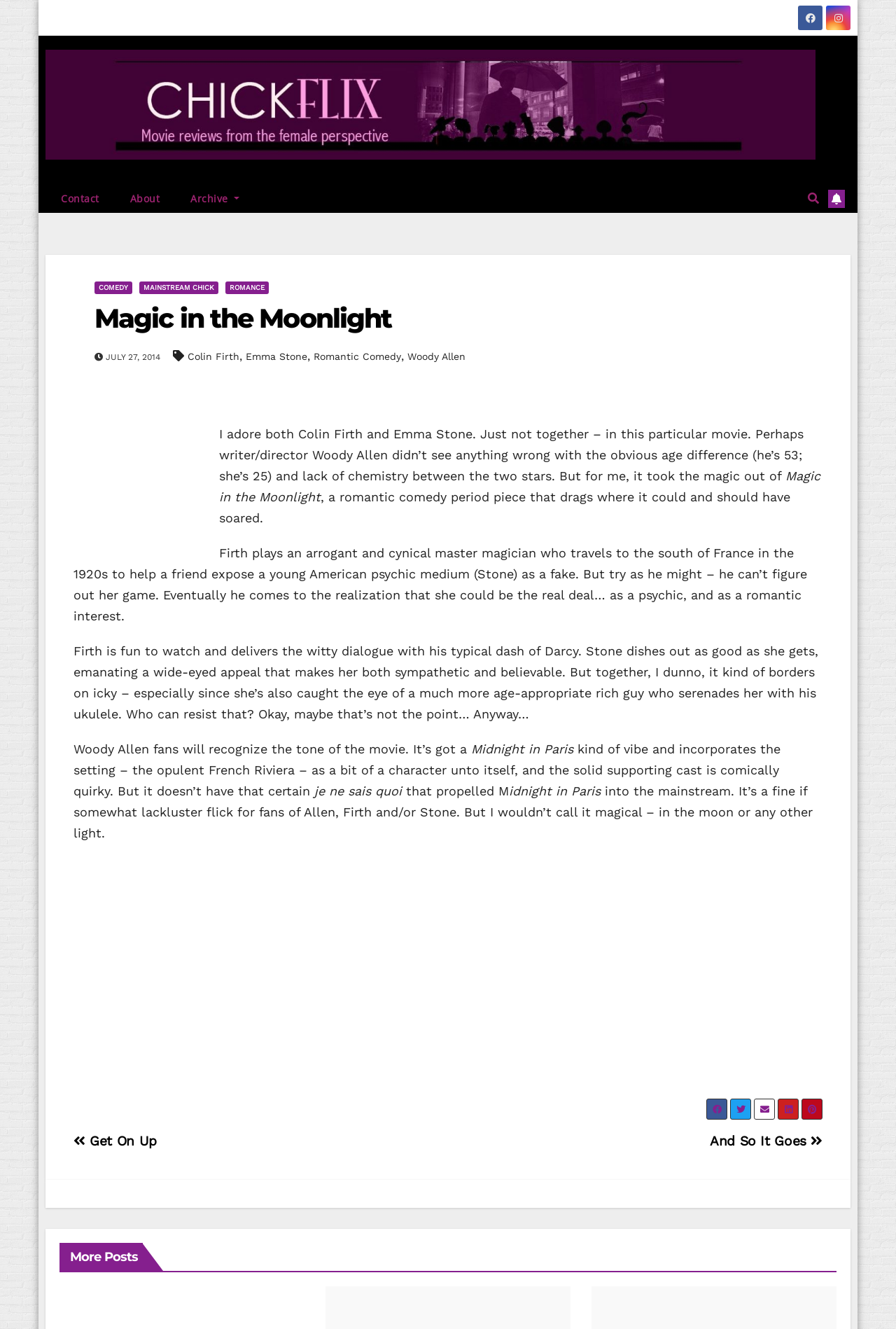Please identify the bounding box coordinates of the area I need to click to accomplish the following instruction: "Click the 'Colin Firth' link".

[0.209, 0.264, 0.267, 0.272]